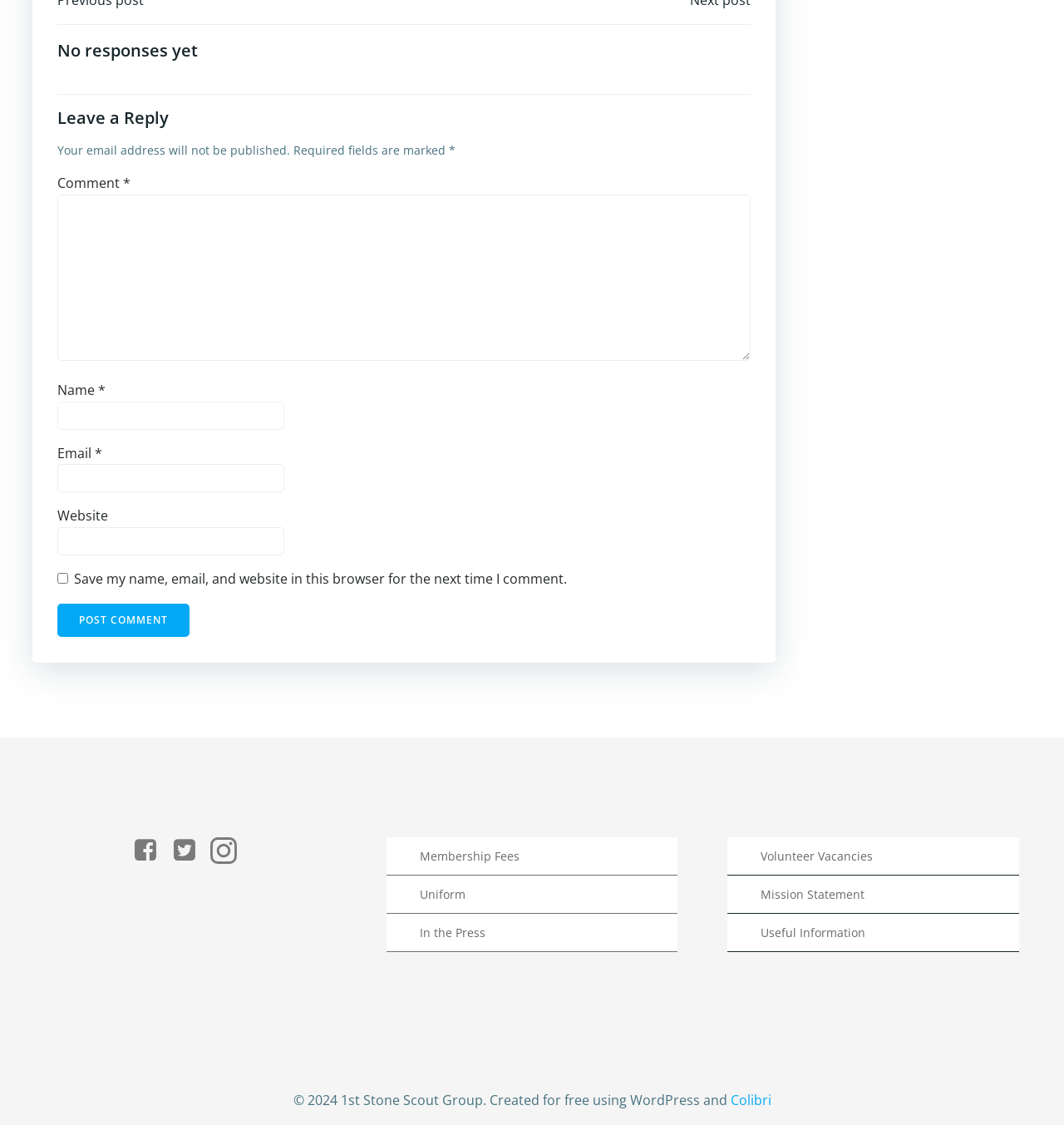What type of information is provided in the links at the bottom of the page? From the image, respond with a single word or brief phrase.

General information